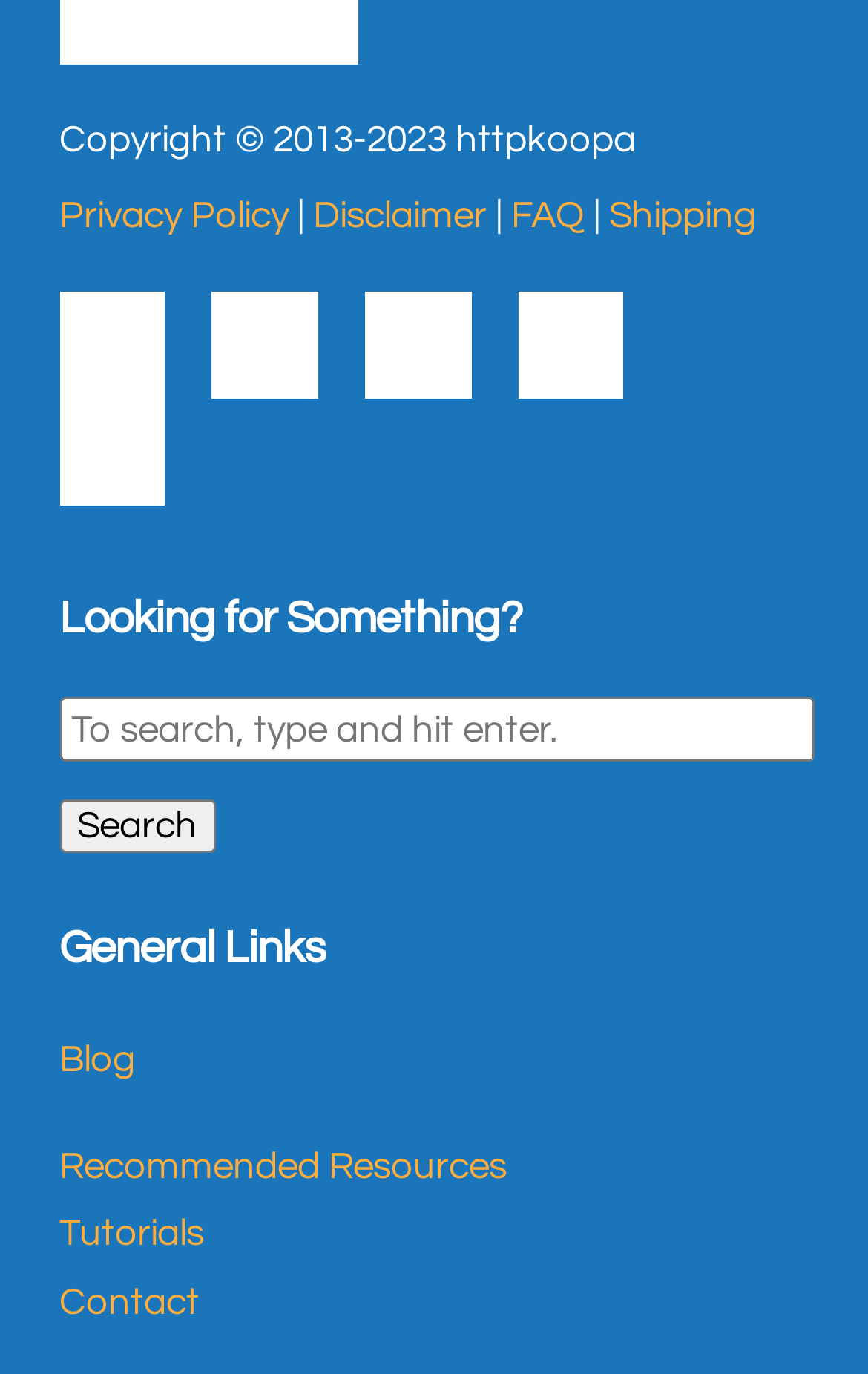Please examine the image and provide a detailed answer to the question: What is the copyright year range?

The copyright year range can be found at the top of the webpage, below the logo, which states 'Copyright © 2013-2023 httpkoopa'.